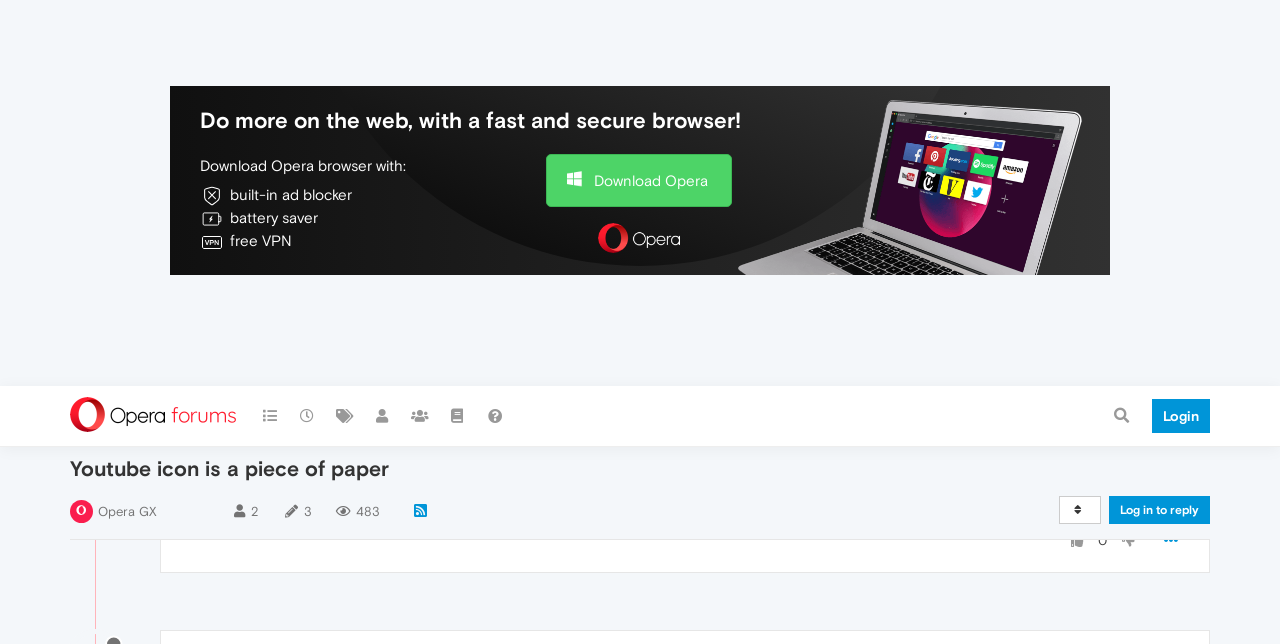Pinpoint the bounding box coordinates of the element that must be clicked to accomplish the following instruction: "Reply to the post". The coordinates should be in the format of four float numbers between 0 and 1, i.e., [left, top, right, bottom].

[0.866, 0.171, 0.945, 0.214]